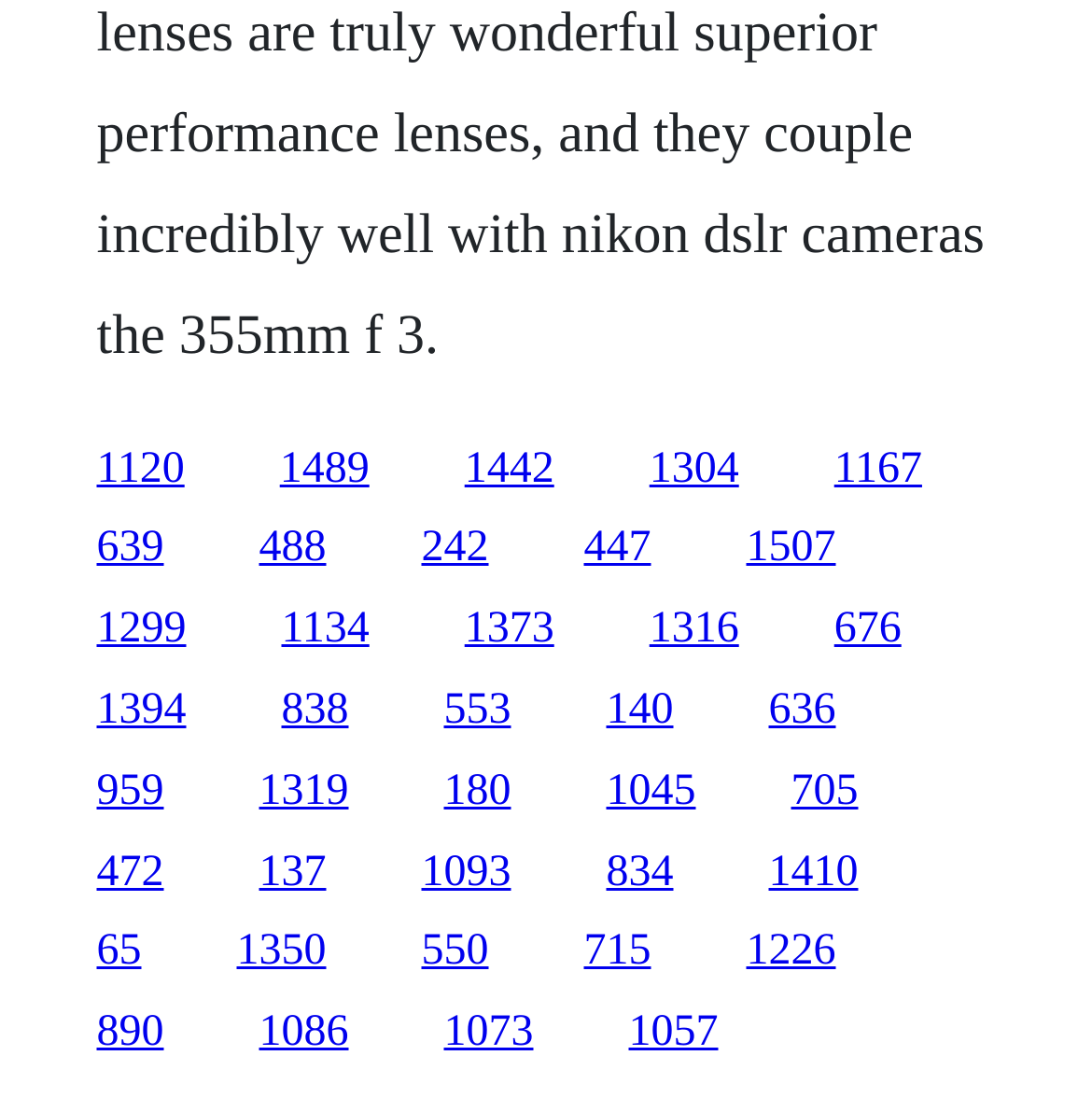Please give a one-word or short phrase response to the following question: 
What is the horizontal position of the link '447'?

Middle